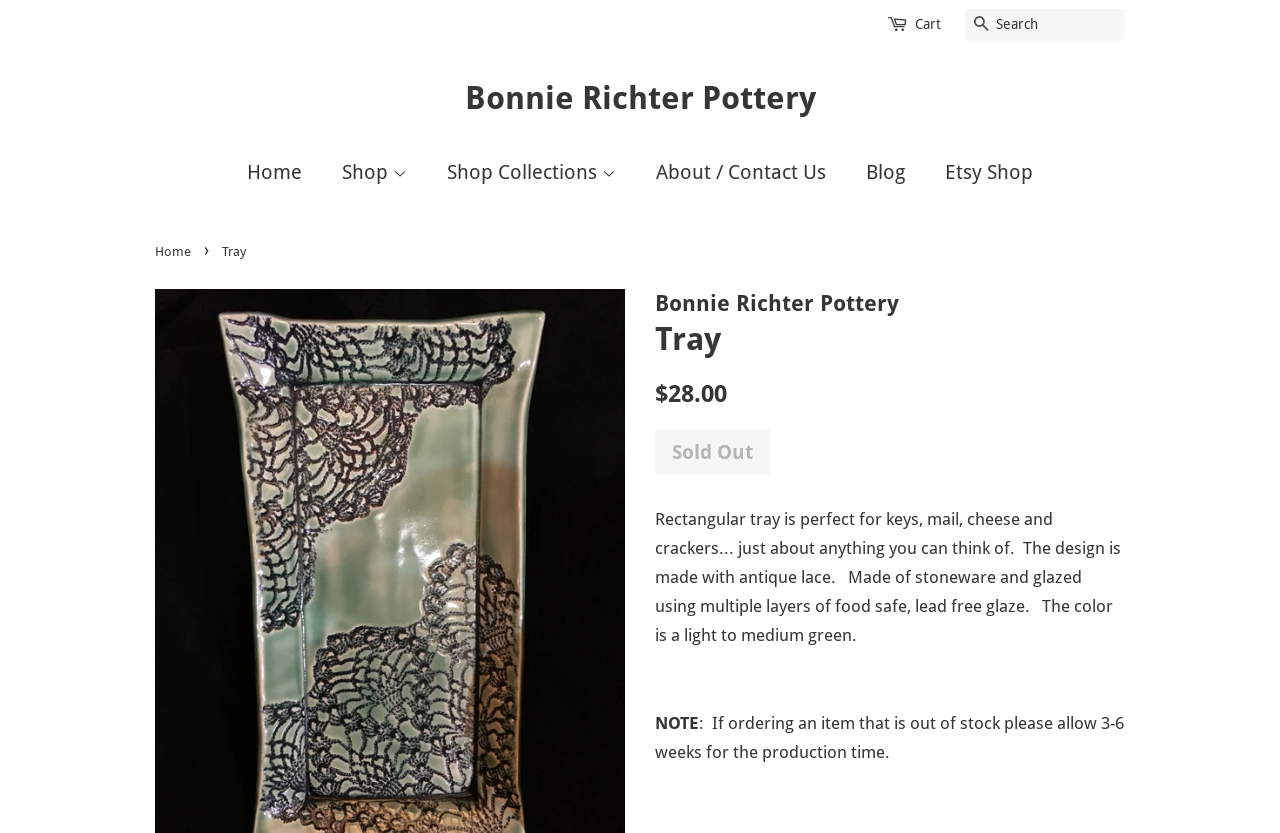Determine the bounding box coordinates of the section to be clicked to follow the instruction: "Go to Cart". The coordinates should be given as four float numbers between 0 and 1, formatted as [left, top, right, bottom].

[0.715, 0.015, 0.735, 0.044]